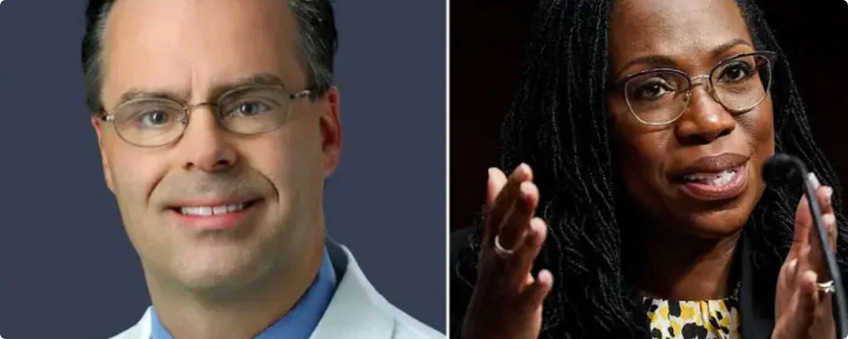What is the background of the man?
Please provide a comprehensive answer based on the details in the screenshot.

The man on the left is framed against a plain background, which enhances the focus on his expression and suggests a professional or formal setting.